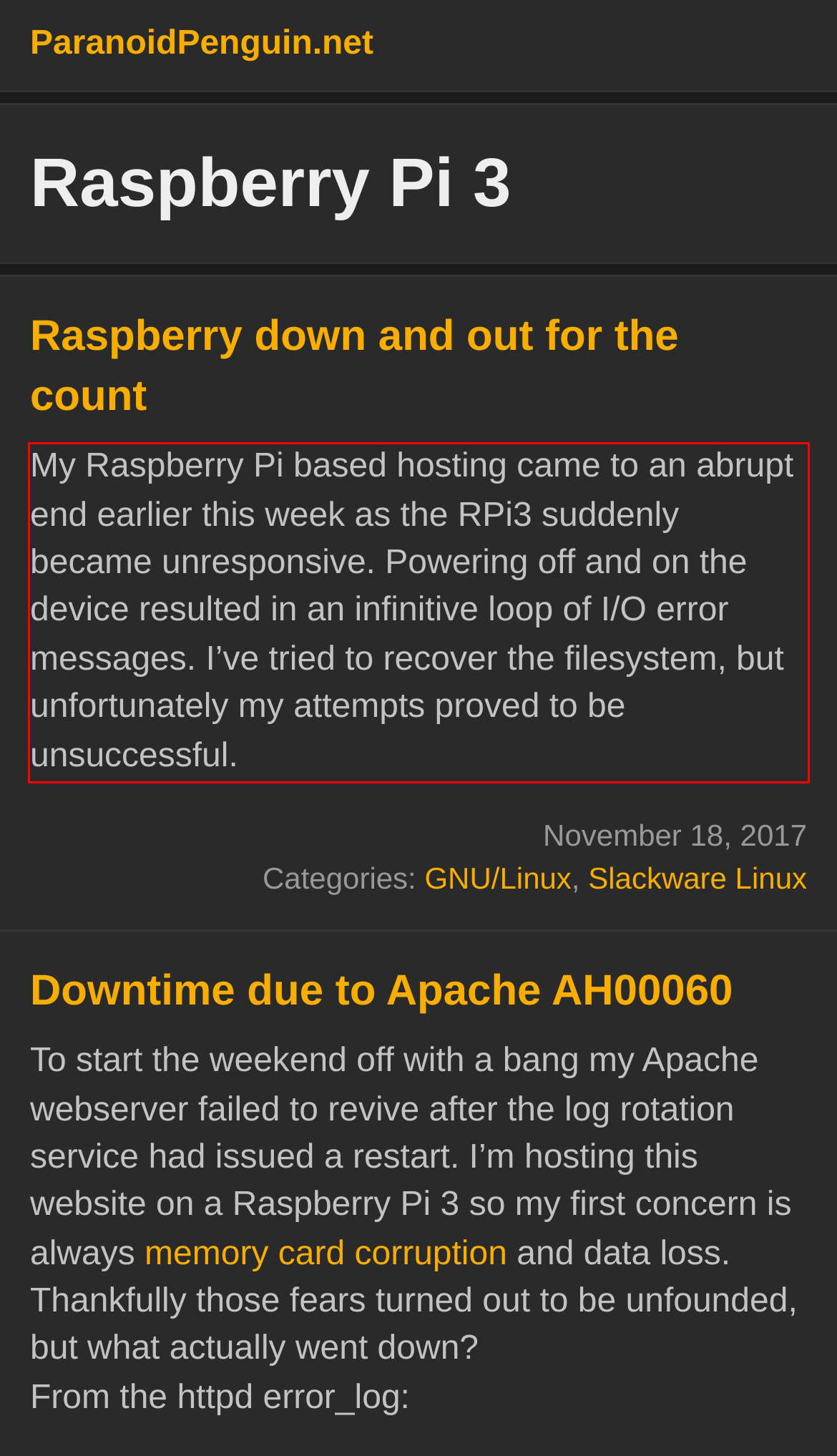Within the provided webpage screenshot, find the red rectangle bounding box and perform OCR to obtain the text content.

My Raspberry Pi based hosting came to an abrupt end earlier this week as the RPi3 suddenly became unresponsive. Powering off and on the device resulted in an infinitive loop of I/O error messages. I’ve tried to recover the filesystem, but unfortunately my attempts proved to be unsuccessful.